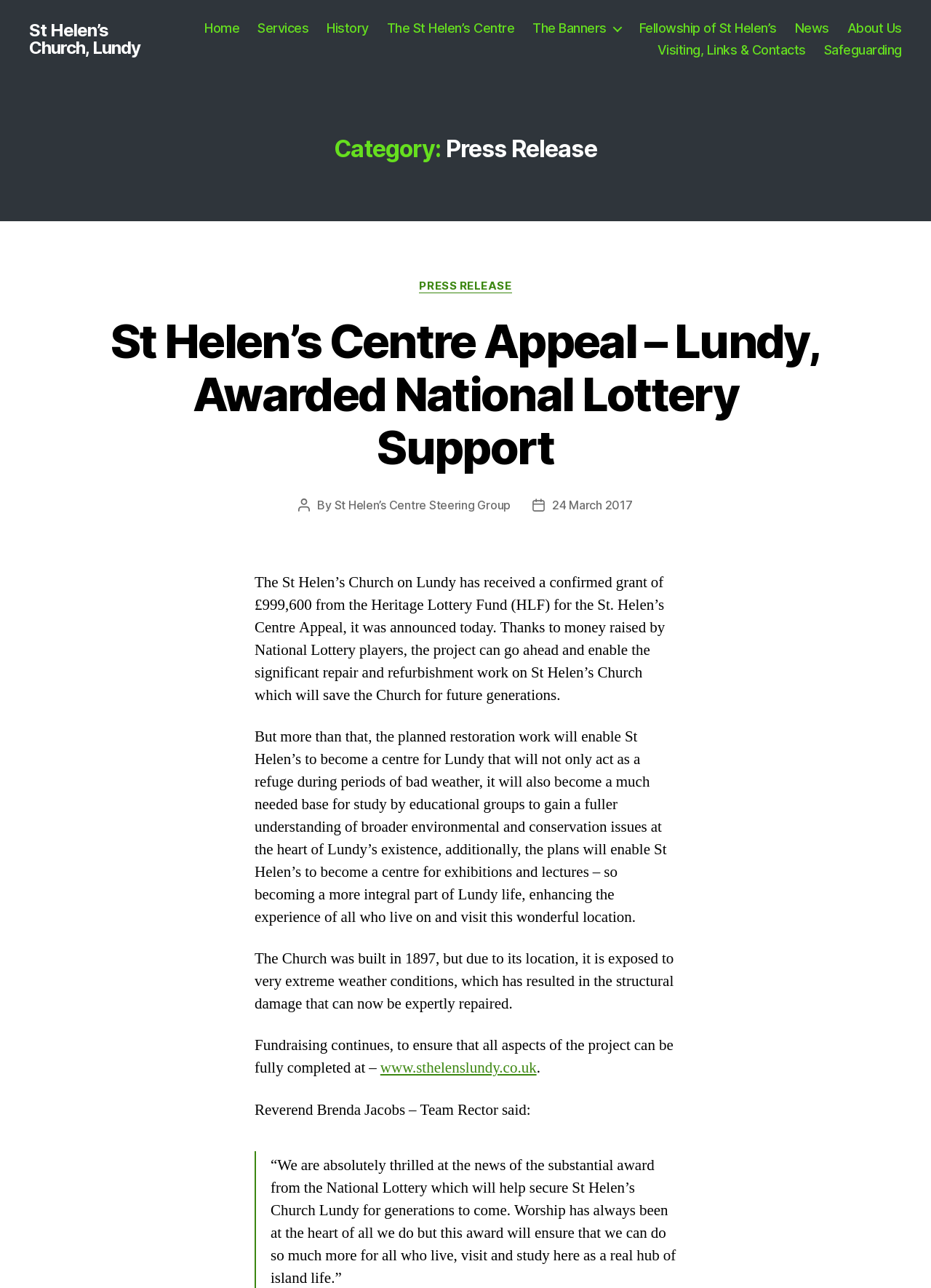Please identify the bounding box coordinates of the clickable region that I should interact with to perform the following instruction: "Go to contact us". The coordinates should be expressed as four float numbers between 0 and 1, i.e., [left, top, right, bottom].

None